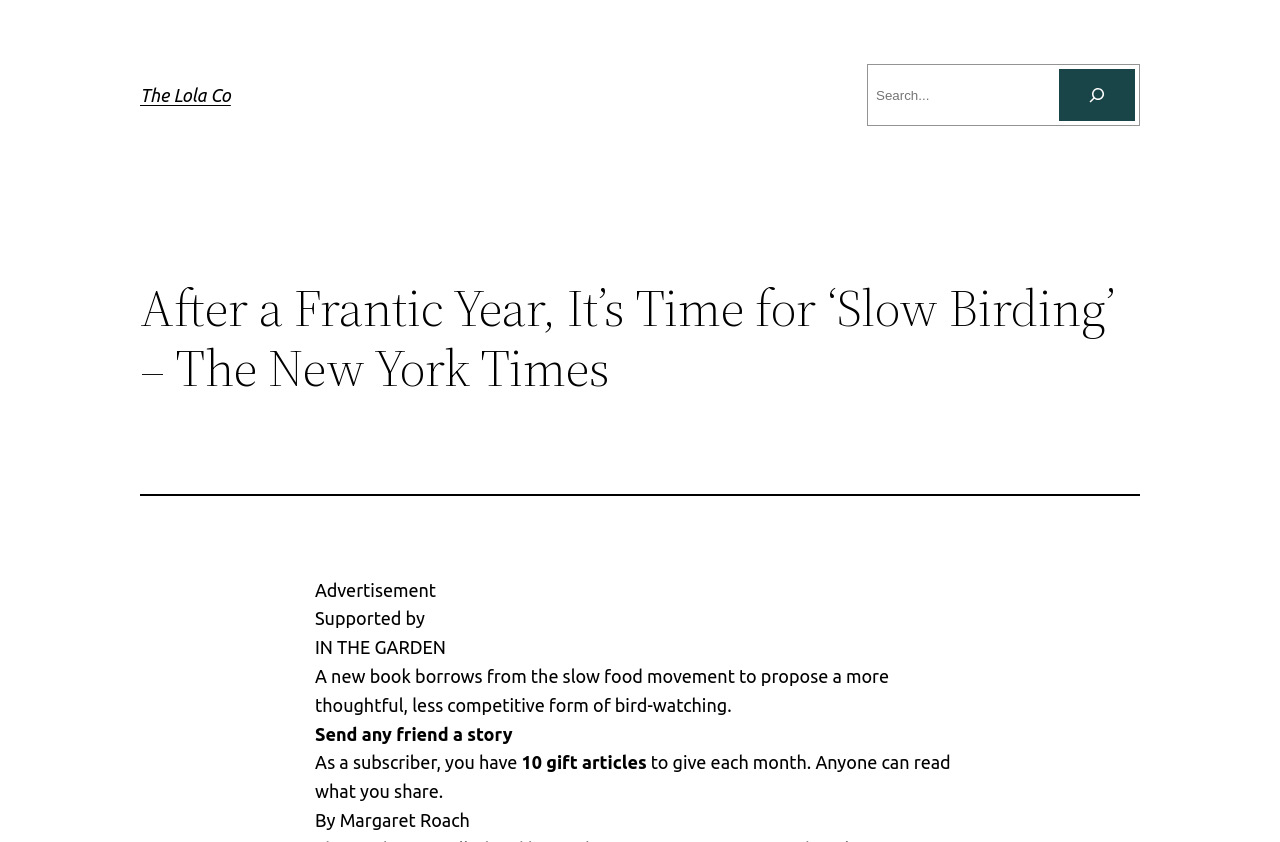Give a short answer using one word or phrase for the question:
What is the benefit of being a subscriber?

10 gift articles